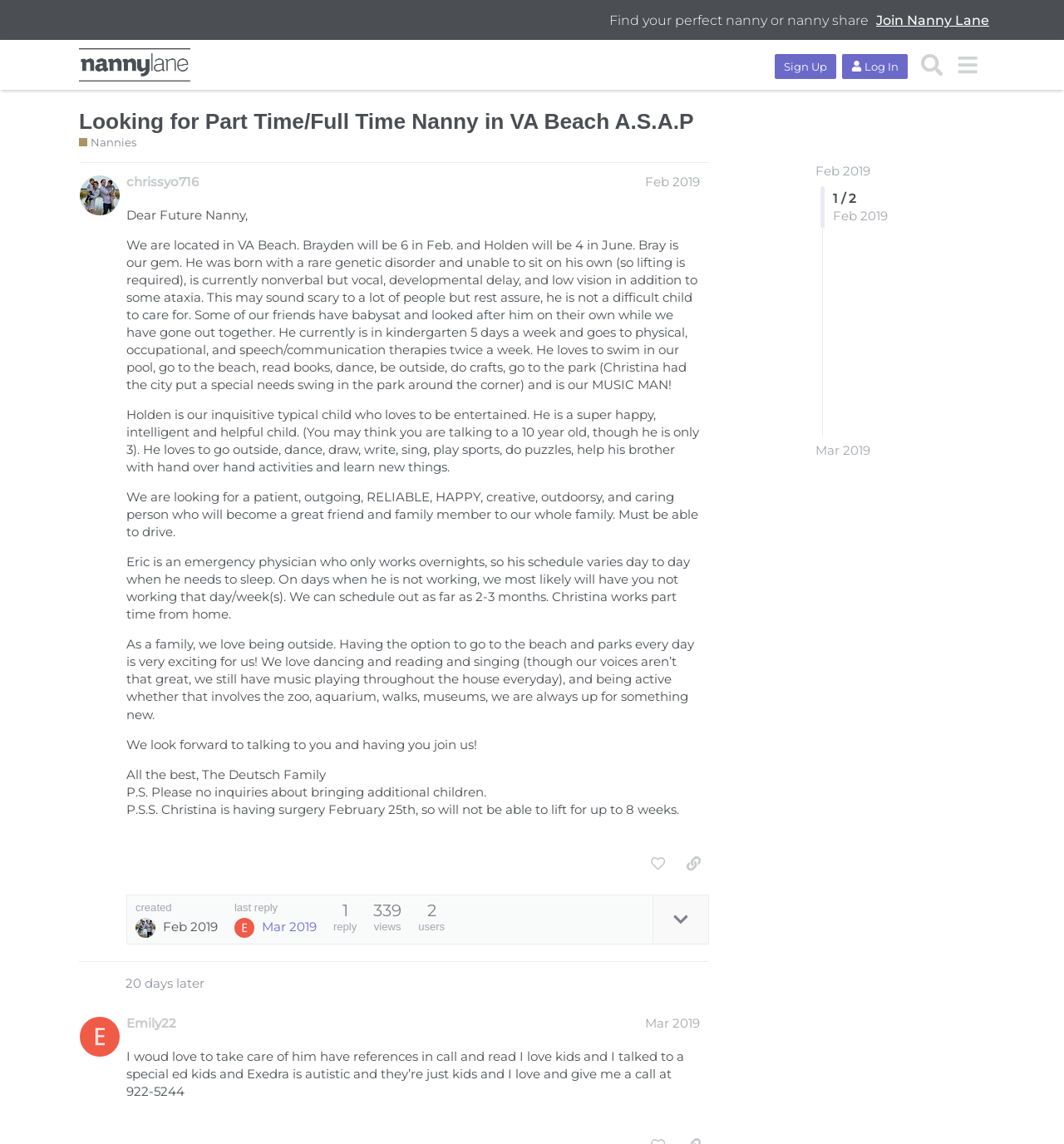Elaborate on the webpage's design and content in a detailed caption.

This webpage is a job posting for a part-time or full-time nanny in Virginia Beach. At the top of the page, there is a navigation bar with links to "Find your perfect nanny or nanny share" and "Join Nanny Lane". Below this, there is a header section with a logo and buttons to "Sign Up", "Log In", and "Search". 

The main content of the page is a job posting from a family, the Deutsch Family, who are looking for a nanny to care for their two children, Brayden and Holden. The posting is divided into several sections, with headings and paragraphs of text. The first section introduces the family and their children, including Brayden's special needs and Holden's personality. 

Below this, there are several paragraphs describing the family's lifestyle, their love of outdoor activities, and their requirements for a nanny. The nanny must be patient, outgoing, reliable, and able to drive. The family's schedule is flexible, and they are looking for someone who can become a great friend and family member.

At the bottom of the page, there are several buttons and links, including "like this post", "copy a link to this post to clipboard", and a link to the last reply to the post, which was made in March 2019. There is also a section showing the number of views and users who have viewed the post.